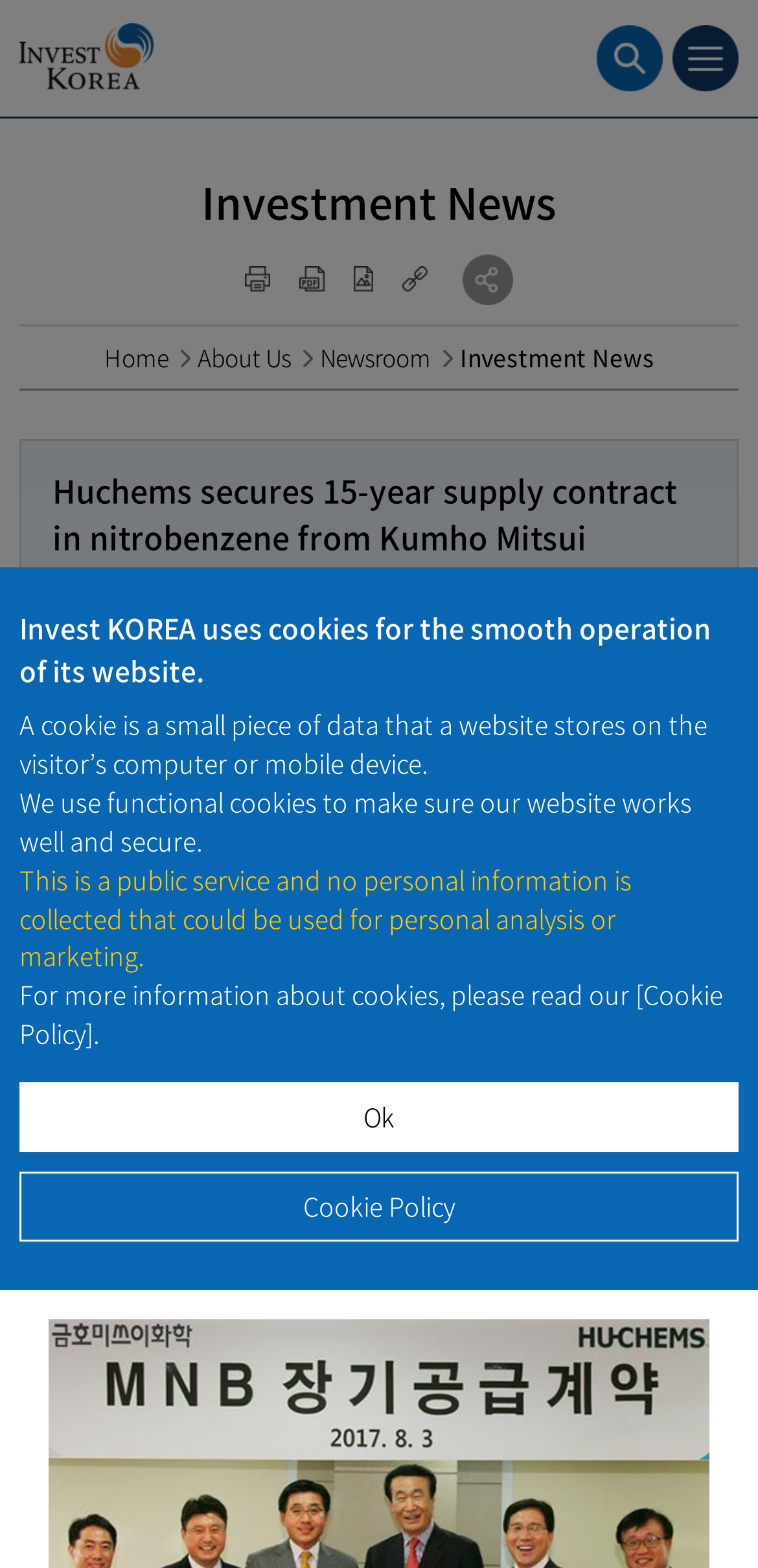Bounding box coordinates should be in the format (top-left x, top-left y, bottom-right x, bottom-right y) and all values should be floating point numbers between 0 and 1. Determine the bounding box coordinate for the UI element described as: Ok

[0.026, 0.69, 0.974, 0.735]